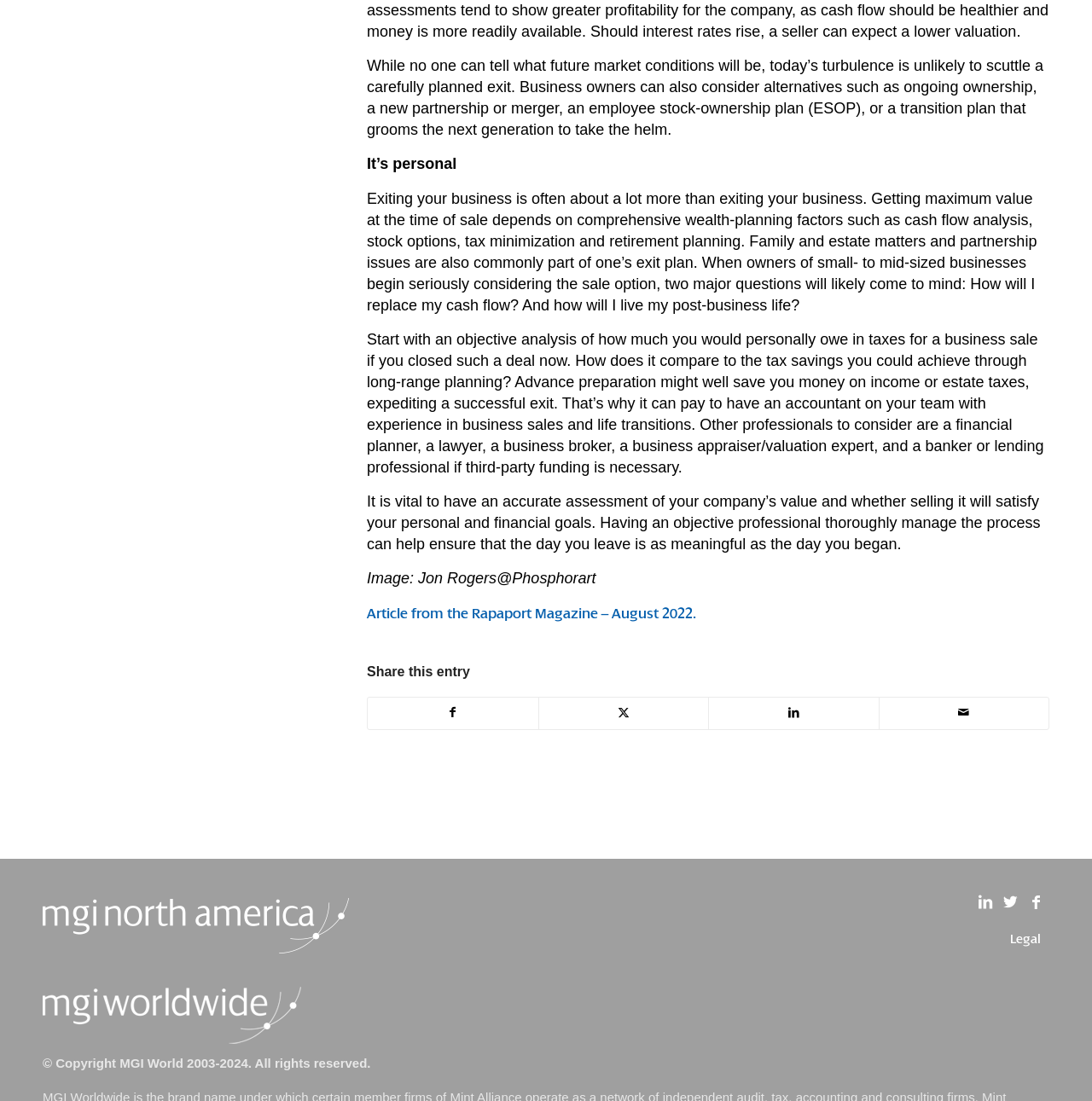Please analyze the image and provide a thorough answer to the question:
What is the main topic of this article?

The main topic of this article is about exiting a business, as indicated by the text 'Exiting your business is often about a lot more than exiting your business.' and other related paragraphs.